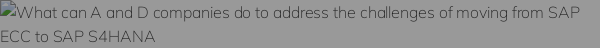Give a detailed account of the visual elements in the image.

The image presents the text "What can A and D companies do to address the challenges of moving from SAP ECC to SAP S/4HANA." This caption highlights the significant topic of transition strategies for A and D companies facing the migration from SAP ECC, an older enterprise system, to SAP S/4HANA, a modern and more efficient solution. The focus emphasizes the need for organizations to understand the challenges involved in this migration process and consider effective approaches to navigate the complexities of the transition. It serves as a pivotal element in the discourse on enhancing operational efficiency and addressing potential obstacles during the evolution of enterprise resource planning systems.